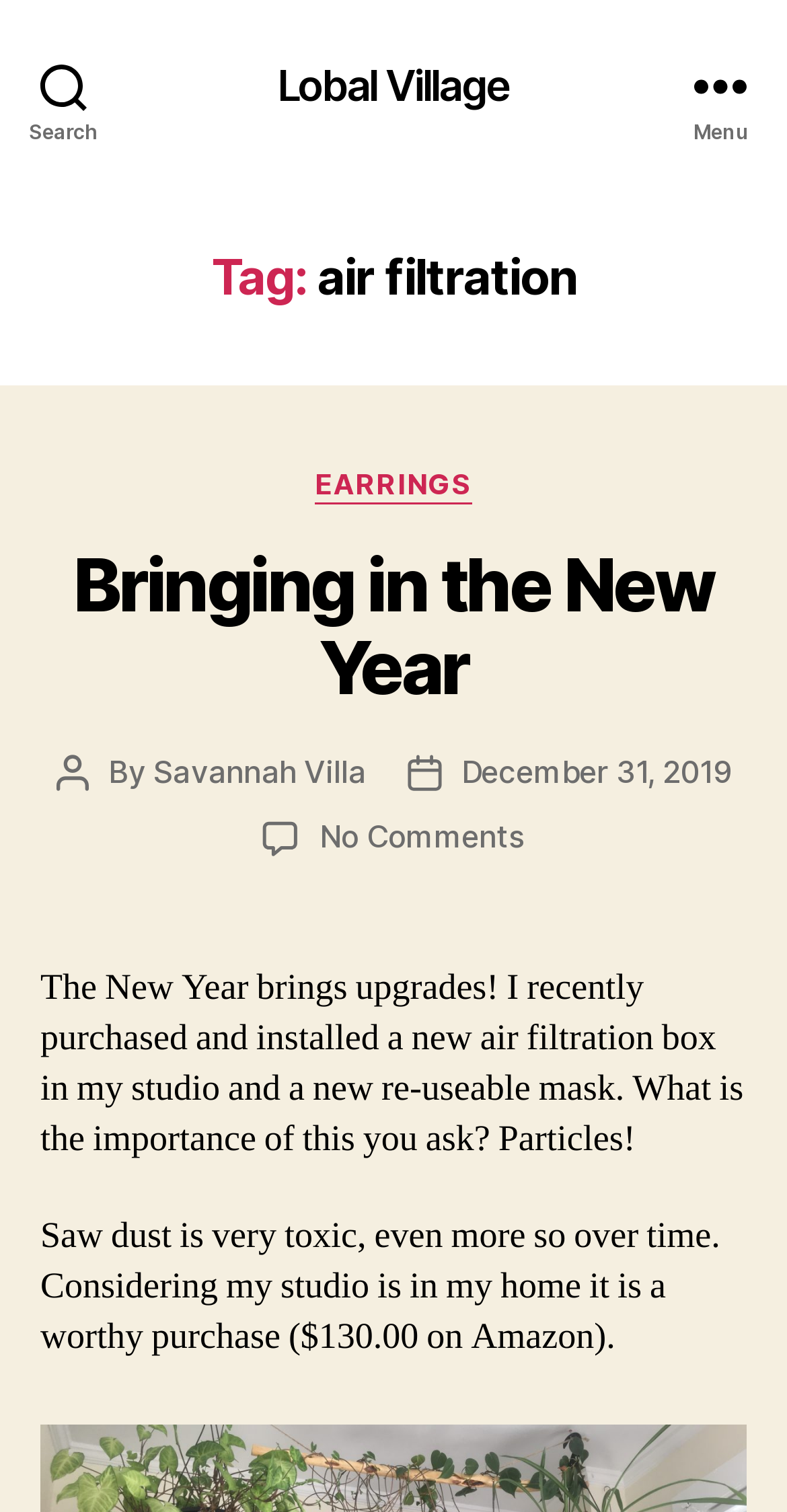Reply to the question with a brief word or phrase: Who is the author of the post?

Savannah Villa